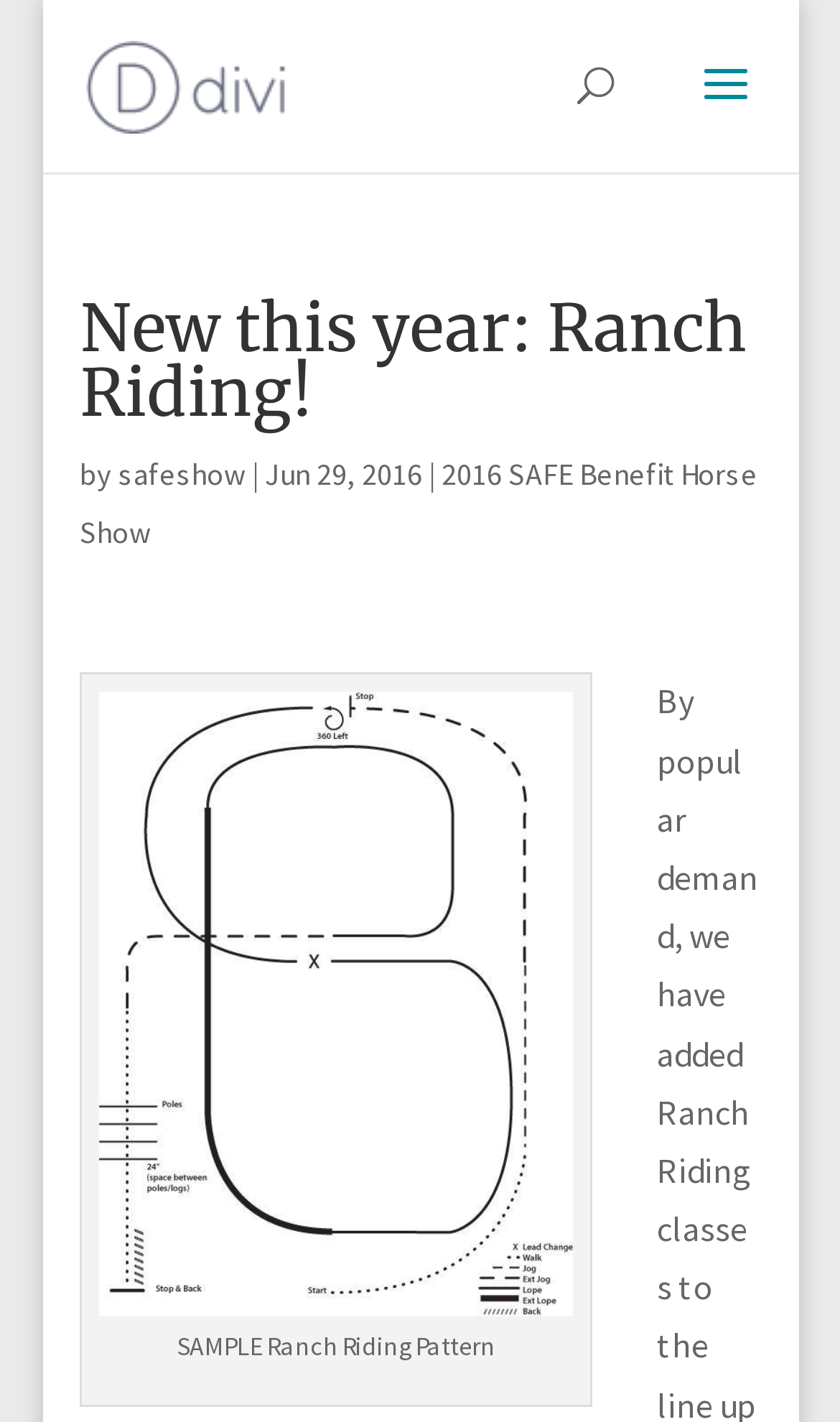How many links are there on the page?
Please interpret the details in the image and answer the question thoroughly.

There are four links on the page: 'SAFE Benefit Horse Show', 'safeshow', '2016 SAFE Benefit Horse Show', and 'ranch riding pattern'.